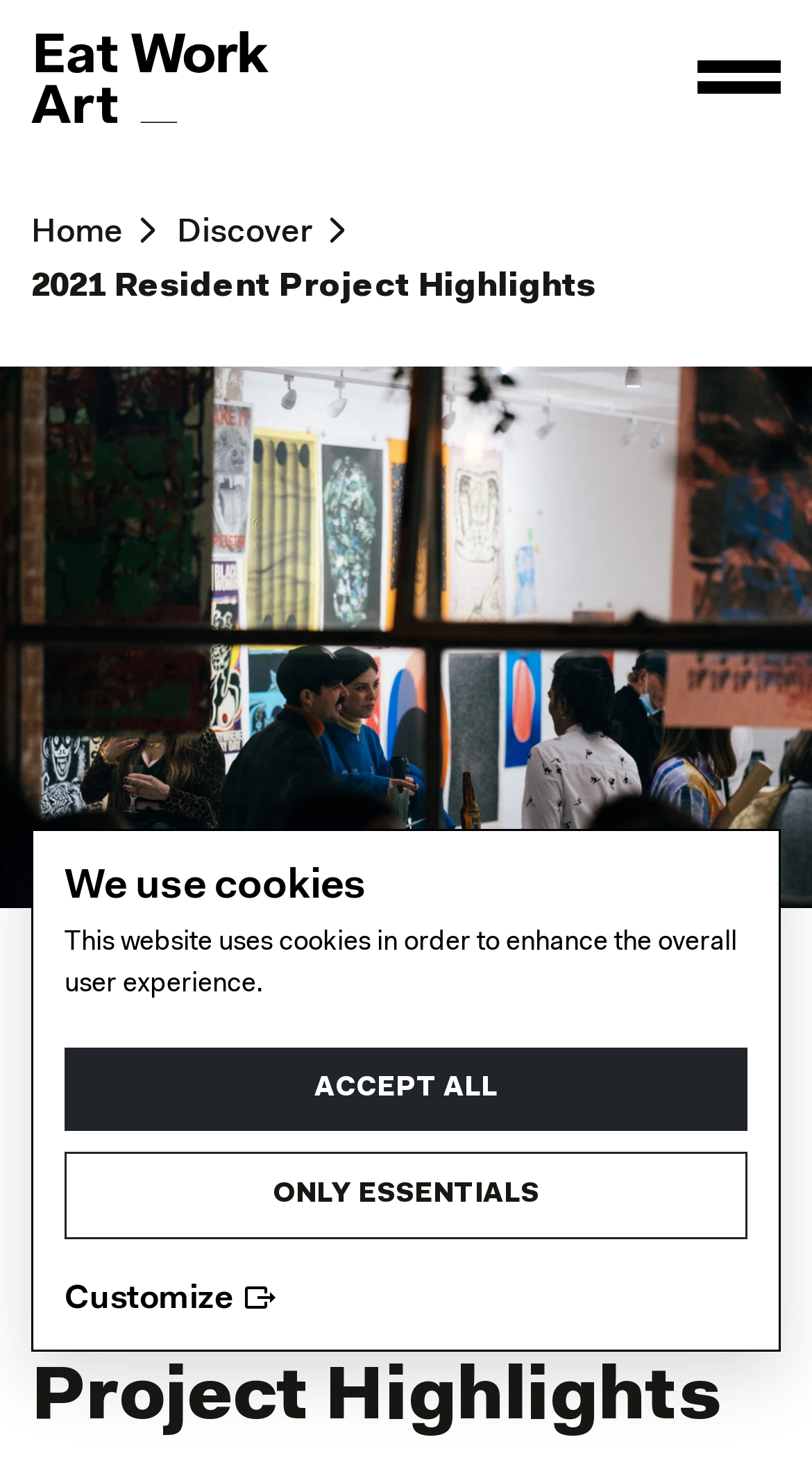Please identify the bounding box coordinates of the clickable area that will fulfill the following instruction: "Click the Burger button". The coordinates should be in the format of four float numbers between 0 and 1, i.e., [left, top, right, bottom].

[0.859, 0.024, 0.962, 0.081]